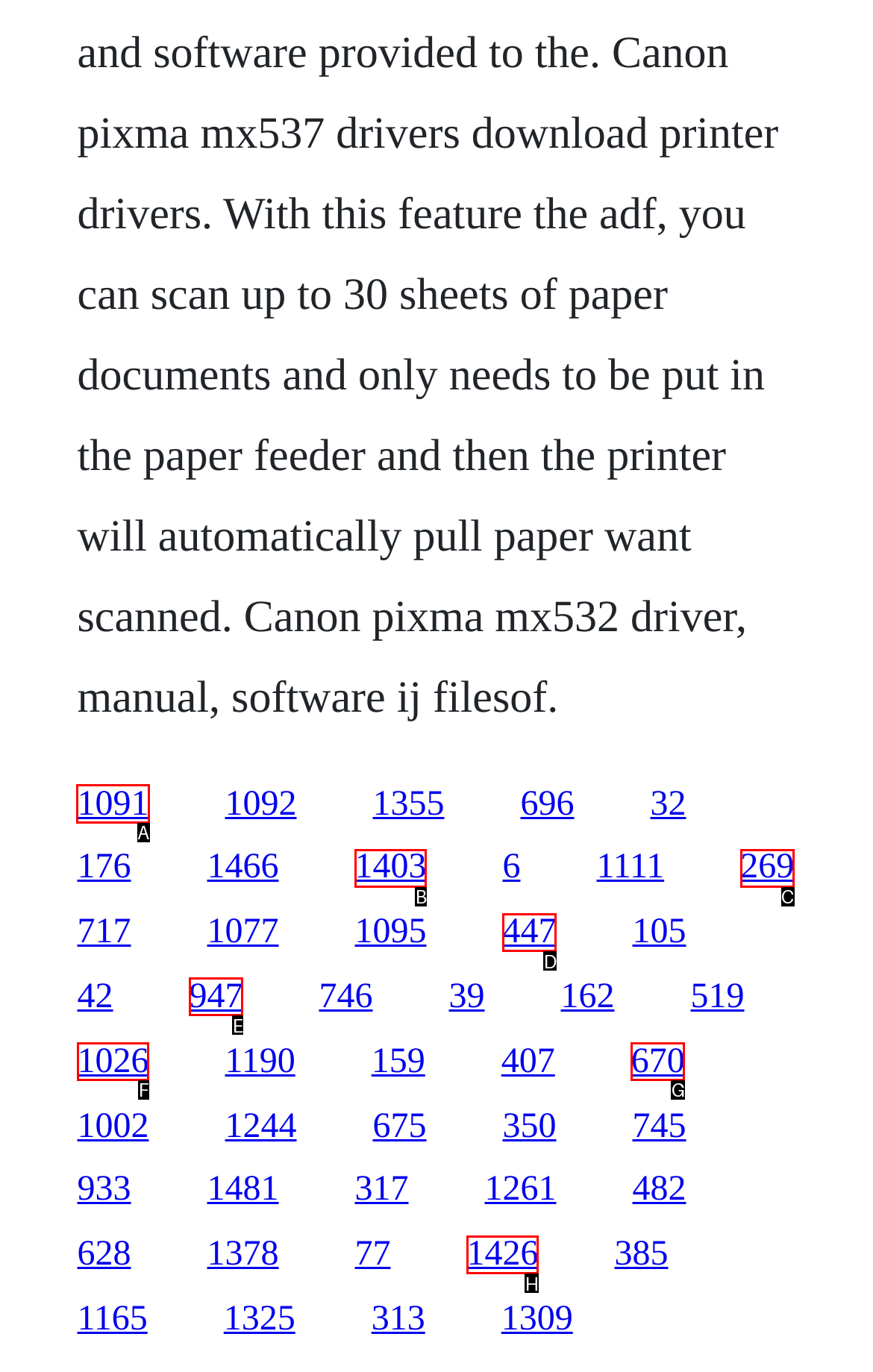Point out the option that needs to be clicked to fulfill the following instruction: click the first link
Answer with the letter of the appropriate choice from the listed options.

A